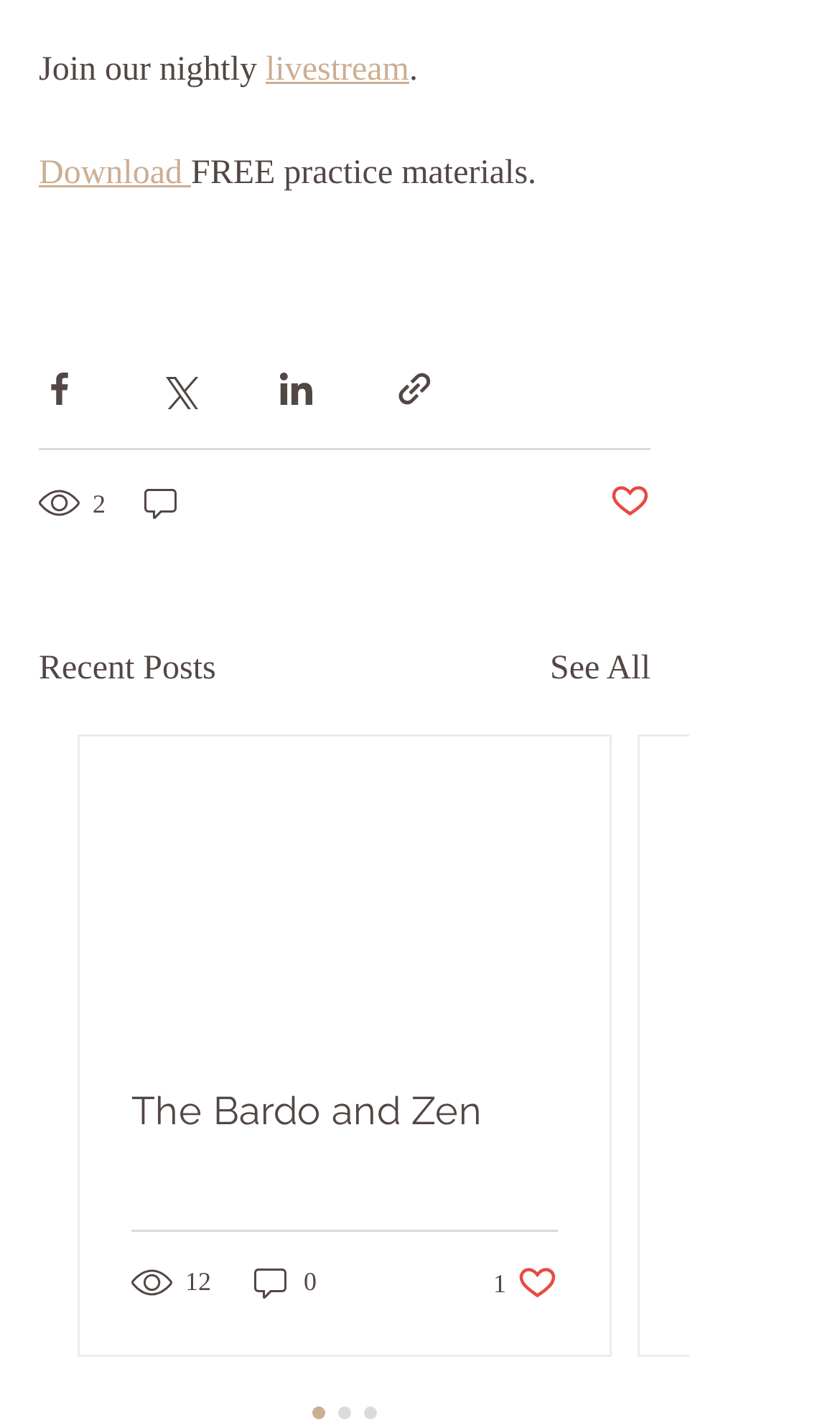Please answer the following question using a single word or phrase: 
How many recent posts are visible?

1